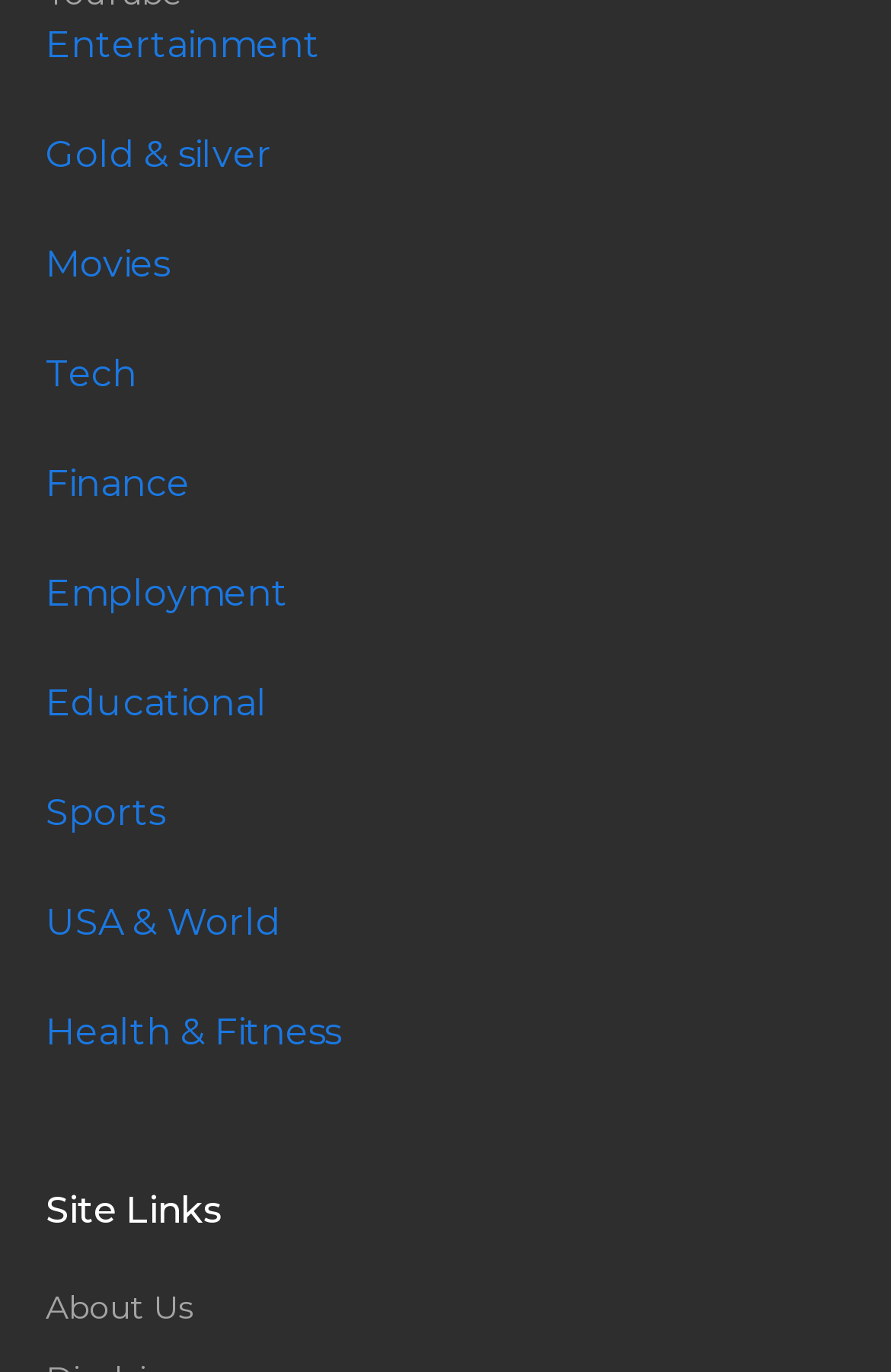Determine the coordinates of the bounding box for the clickable area needed to execute this instruction: "Visit About Us page".

[0.051, 0.938, 0.218, 0.968]